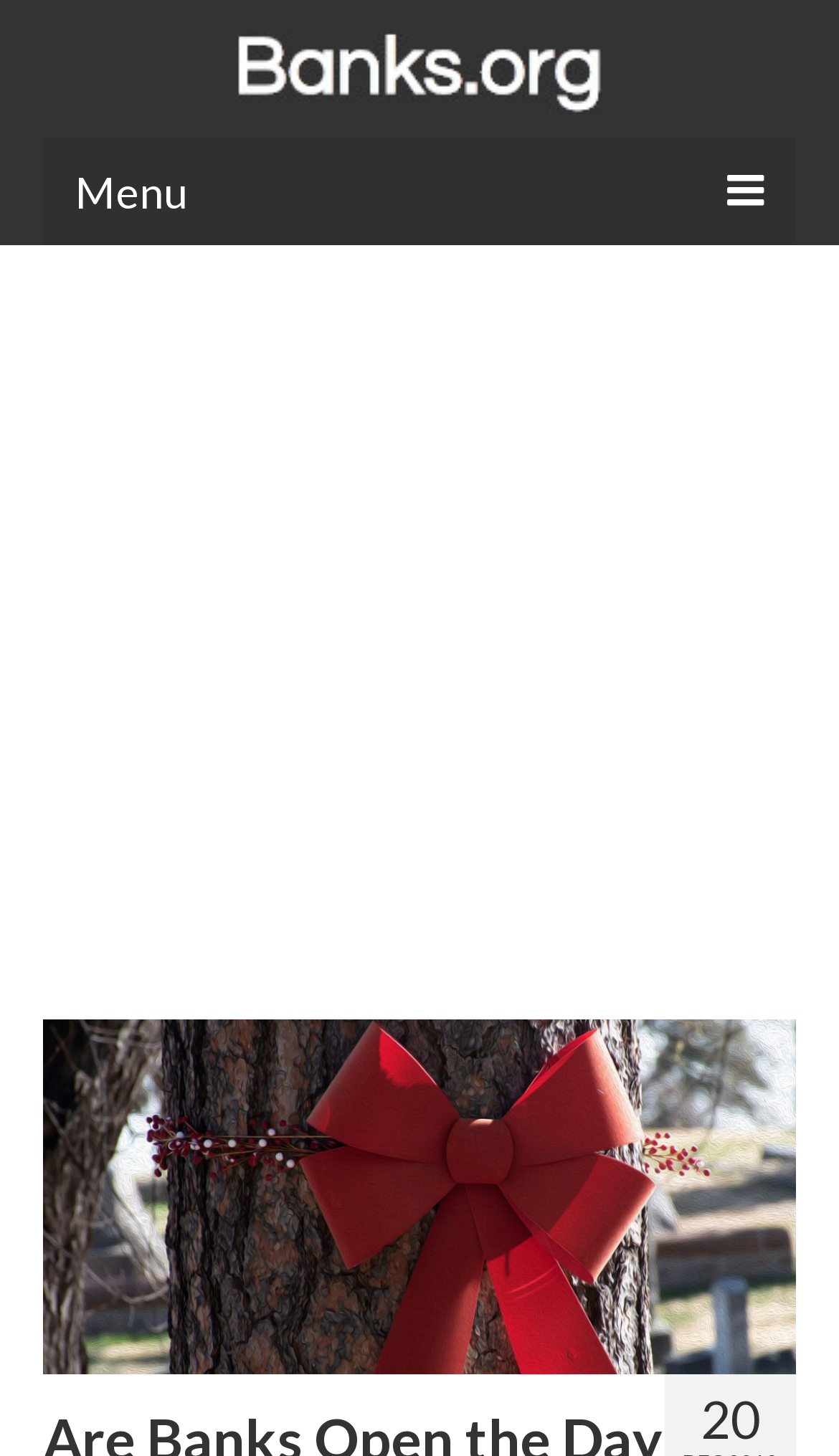What is the logo of the website?
Answer the question with a single word or phrase derived from the image.

Banks.org